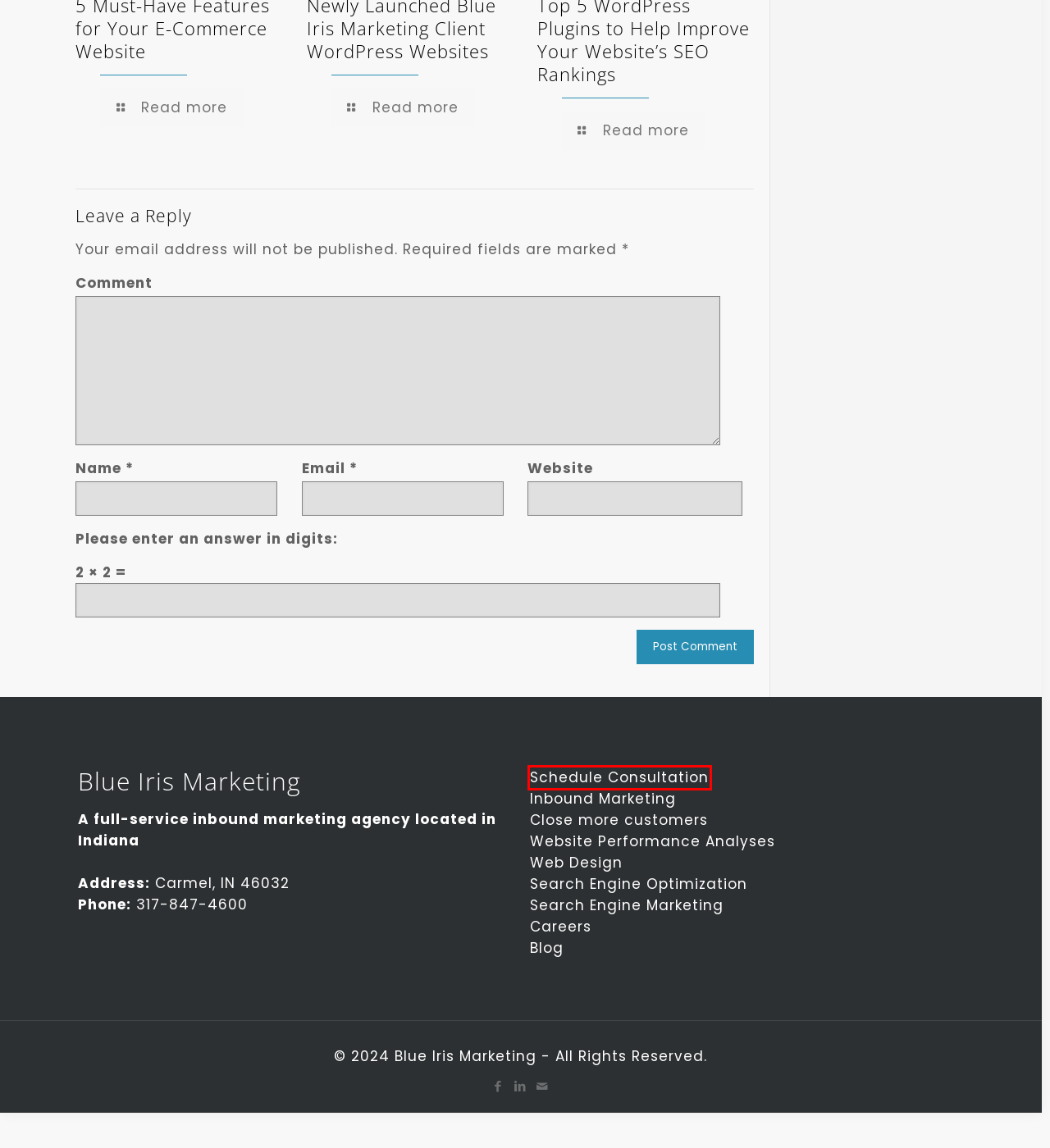You see a screenshot of a webpage with a red bounding box surrounding an element. Pick the webpage description that most accurately represents the new webpage after interacting with the element in the red bounding box. The options are:
A. Founder of Blue Iris Marketing
B. Blue Iris Marketing Talent Network - Blue Iris Marketing | Web Design, Websites, SEO, Graphic Design
C. Social Media Marketing - Blue Iris Marketing | Web Design, Websites, SEO, Graphic Design
D. Portfolio - Blue Iris Marketing | Web Design, Websites, SEO, Graphic Design
E. Web Design and Development - Blue Iris Marketing | Web Design, Websites, SEO, Graphic Design
F. Consultation Request - Blue Iris Marketing | Web Design, Websites, SEO, Graphic Design
G. Inbound Marketing Consulting - Blue Iris Marketing | Web Design, Websites, SEO, Graphic Design
H. Online Performance Analysis - Blue Iris Marketing | Web Design, Websites, SEO, Graphic Design

F